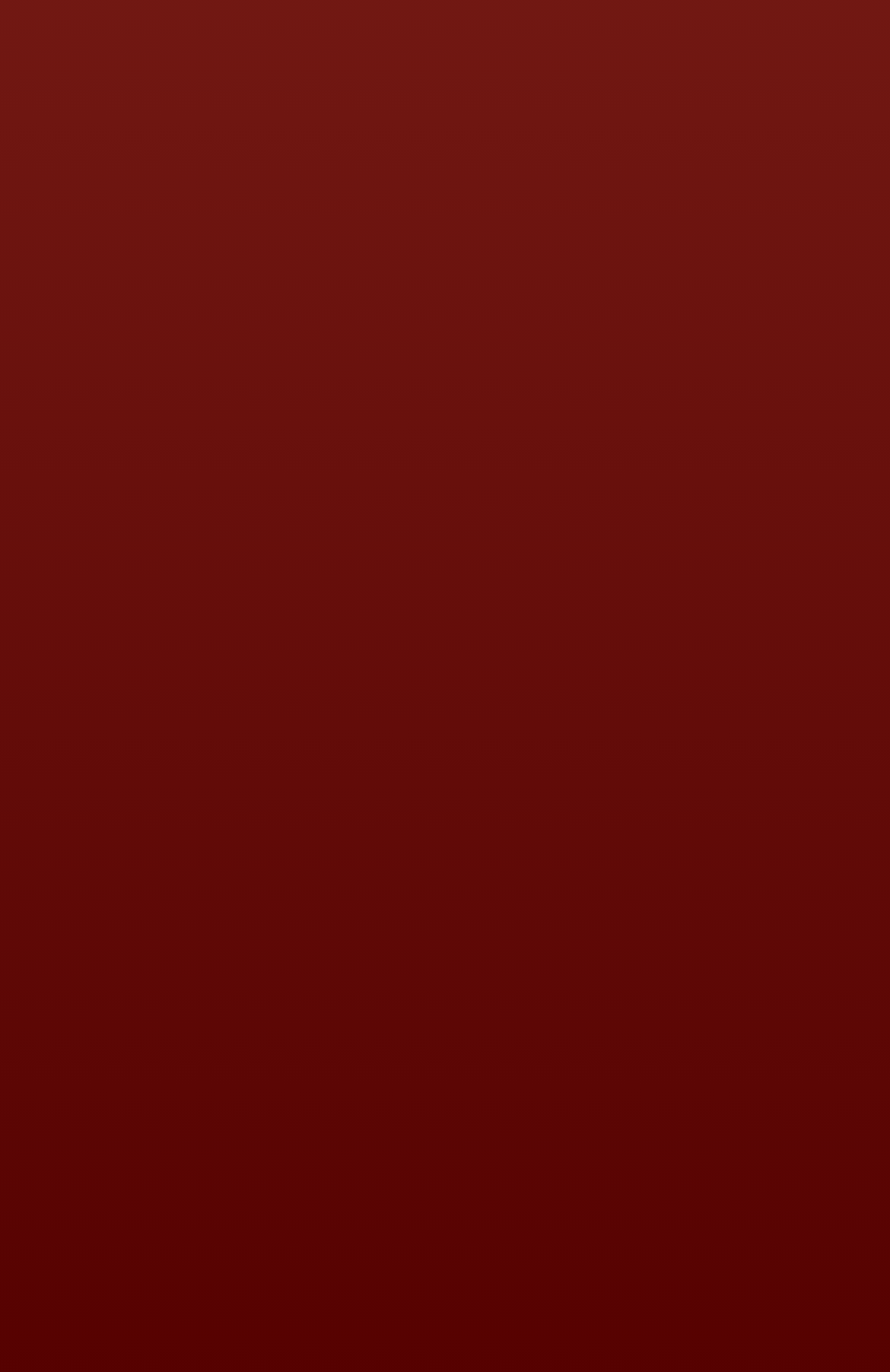Determine the bounding box coordinates of the target area to click to execute the following instruction: "Call the phone number."

[0.364, 0.076, 0.636, 0.106]